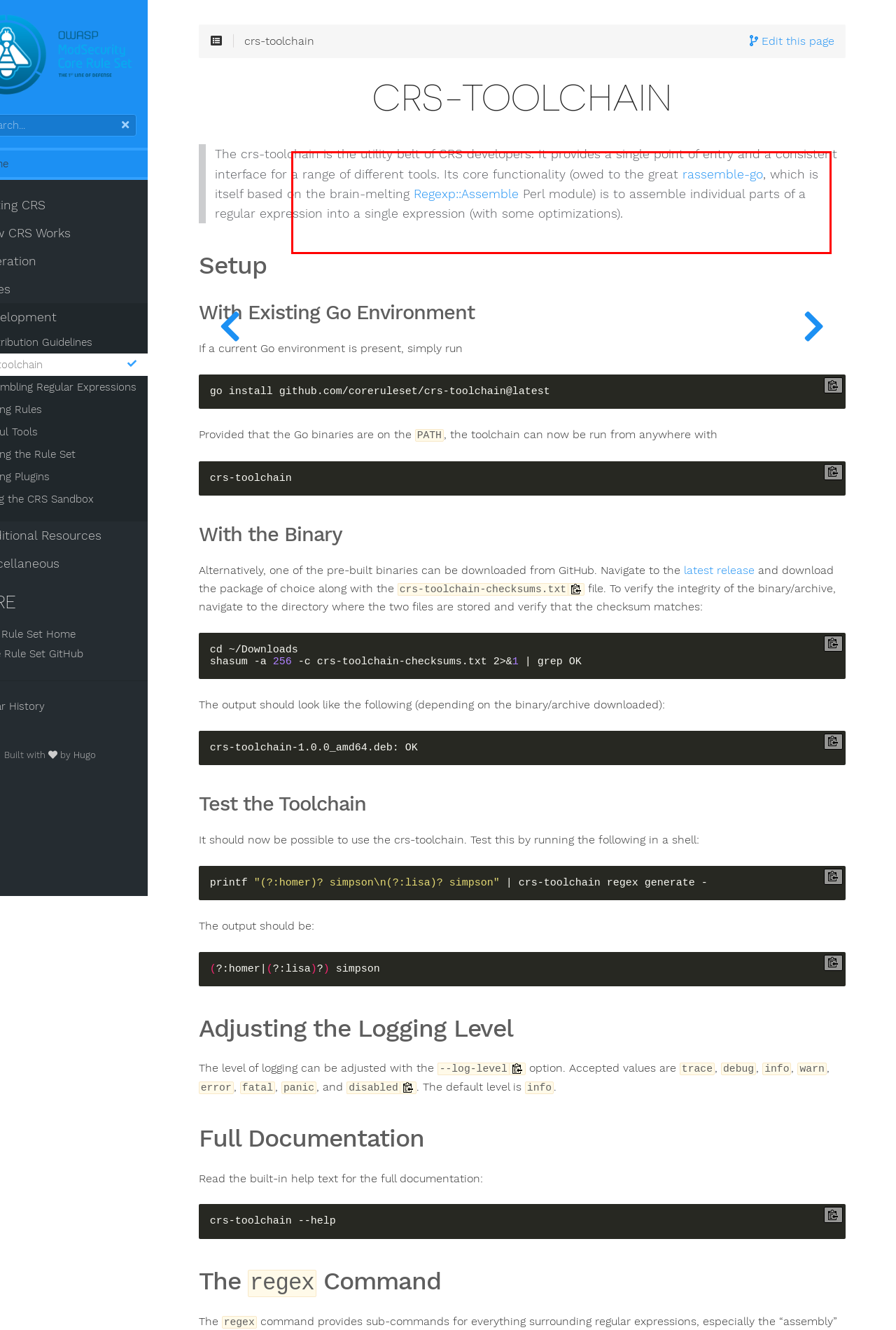You are provided with a screenshot of a webpage that includes a UI element enclosed in a red rectangle. Extract the text content inside this red rectangle.

The crs-toolchain is the utility belt of CRS developers. It provides a single point of entry and a consistent interface for a range of different tools. Its core functionality (owed to the great rassemble-go, which is itself based on the brain-melting Regexp::Assemble Perl module) is to assemble individual parts of a regular expression into a single expression (with some optimizations).